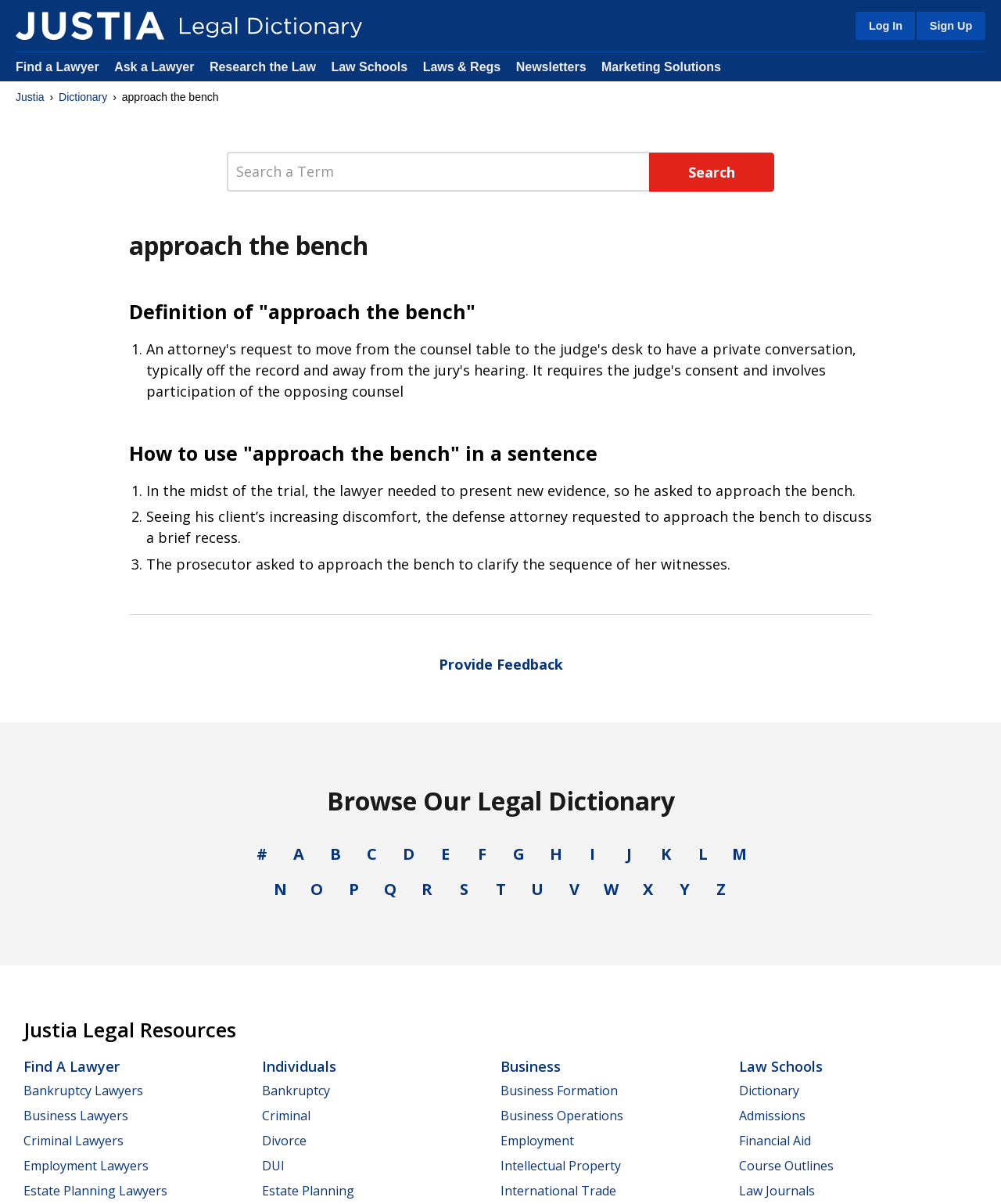Give a complete and precise description of the webpage's appearance.

This webpage is dedicated to the definition and usage of the legal term "approach the bench". At the top left corner, there is a logo of Justia, accompanied by a link to the Justia Dictionary. On the top right corner, there are links to "Log In" and "Sign Up". Below these, there are several links to various legal resources, including "Find a Lawyer", "Ask a Lawyer", "Research the Law", and more.

The main content of the page is divided into sections. The first section displays the definition of "approach the bench", followed by a search bar that allows users to search for a term. Below the search bar, there are three example sentences that demonstrate how to use the term in a sentence.

The next section is a list of alphabetized links, from "A" to "Z", which likely lead to other legal terms or resources. Below this list, there is a link to "Provide Feedback" and a separator line.

The final section of the page is dedicated to legal resources, with links to "Justia Legal Resources", "Find A Lawyer", and various legal specialties such as "Bankruptcy Lawyers", "Business Lawyers", and more. There are also links to legal topics, including "Bankruptcy", "Criminal", "Divorce", and more.

Throughout the page, there are several images, including the Justia logo and icons for the search bar and buttons. The overall layout is organized and easy to navigate, with clear headings and concise text.